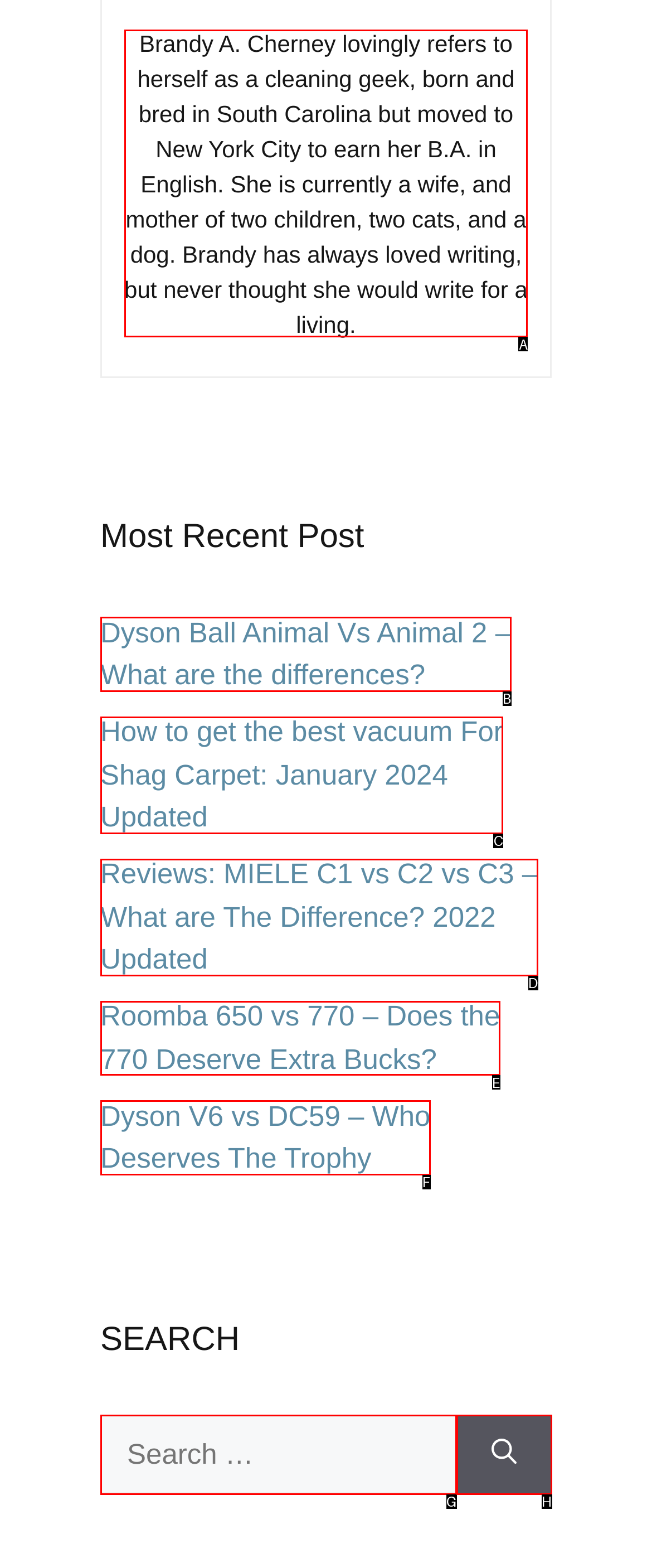Decide which letter you need to select to fulfill the task: Read the author's bio
Answer with the letter that matches the correct option directly.

A